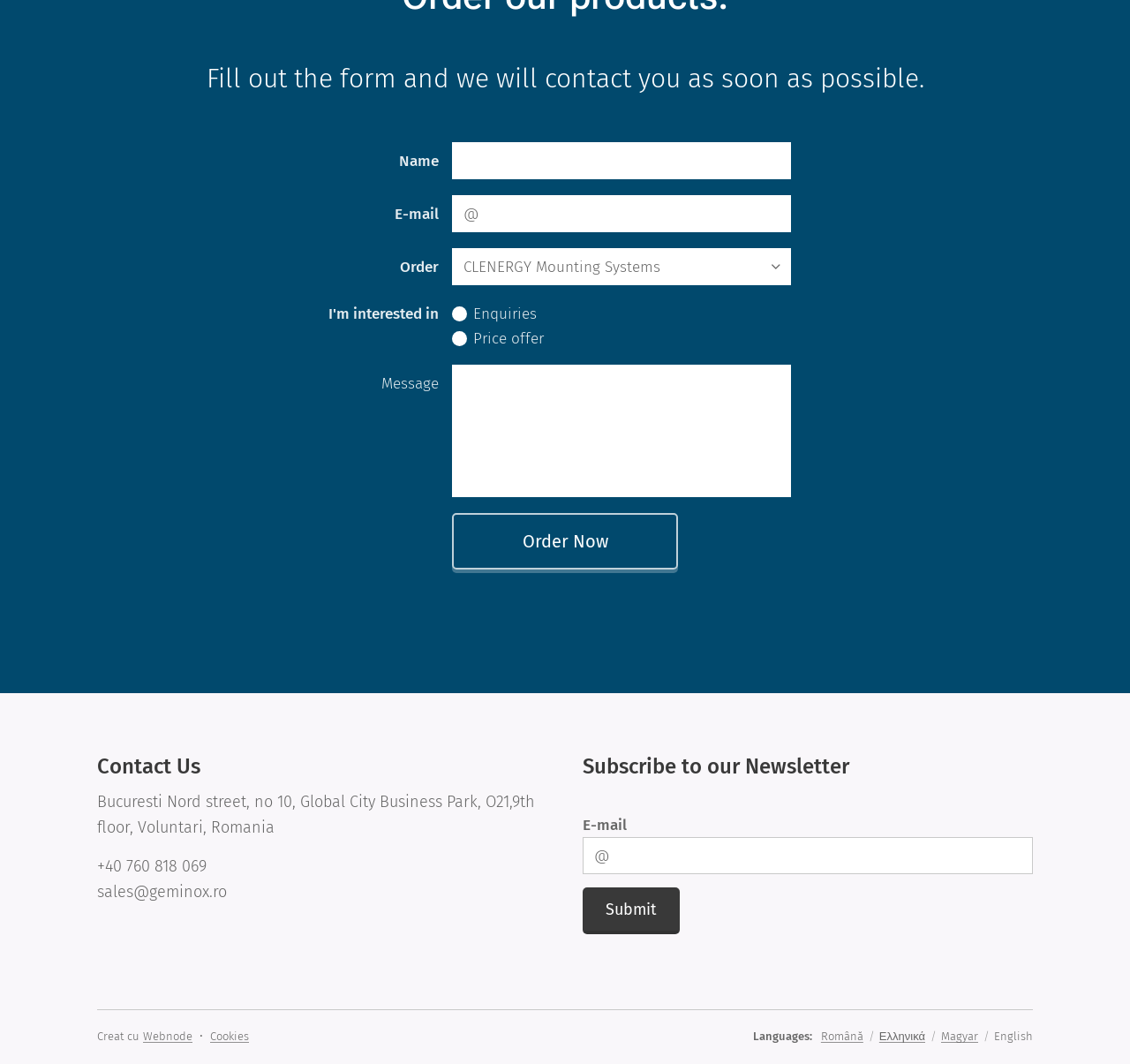Highlight the bounding box coordinates of the region I should click on to meet the following instruction: "Click the Order Now button".

[0.4, 0.481, 0.6, 0.535]